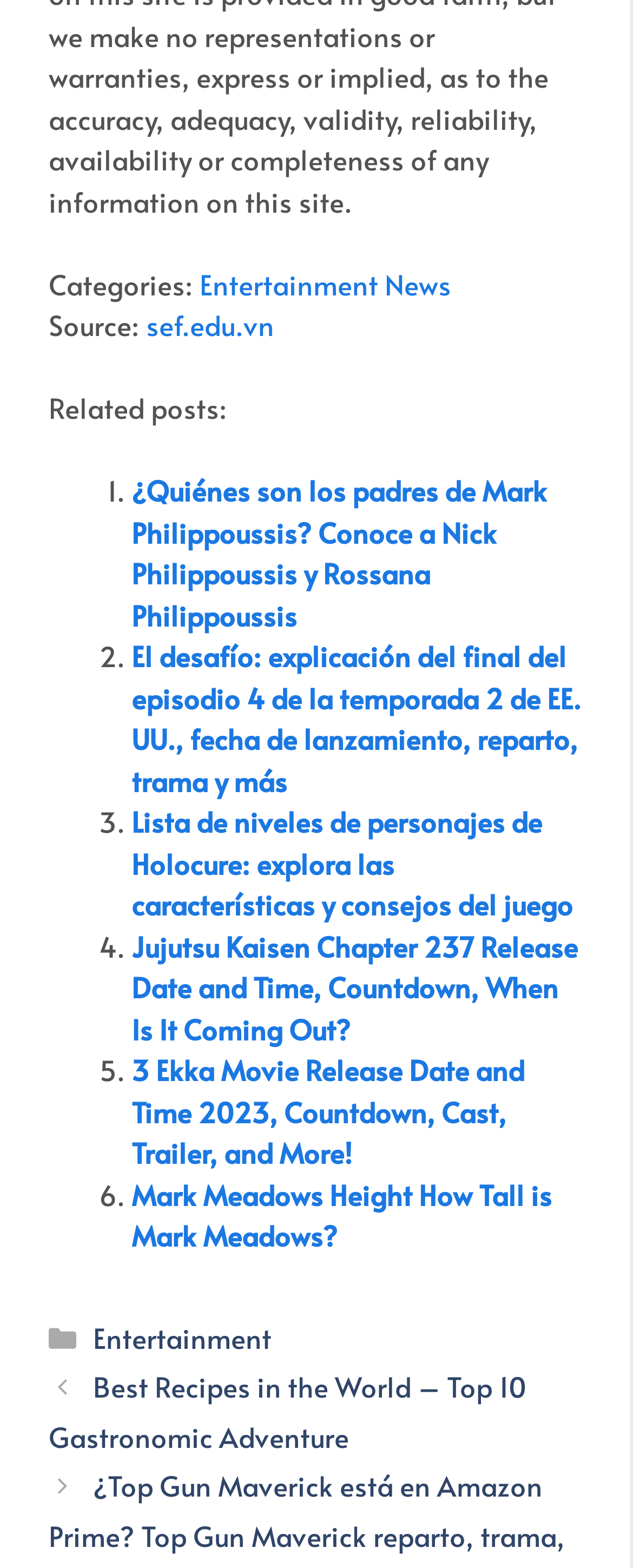Utilize the details in the image to thoroughly answer the following question: How many related posts are there?

I counted the number of links under the 'Related posts:' heading, and there are 6 links, each with a list marker (1., 2., ..., 6.).